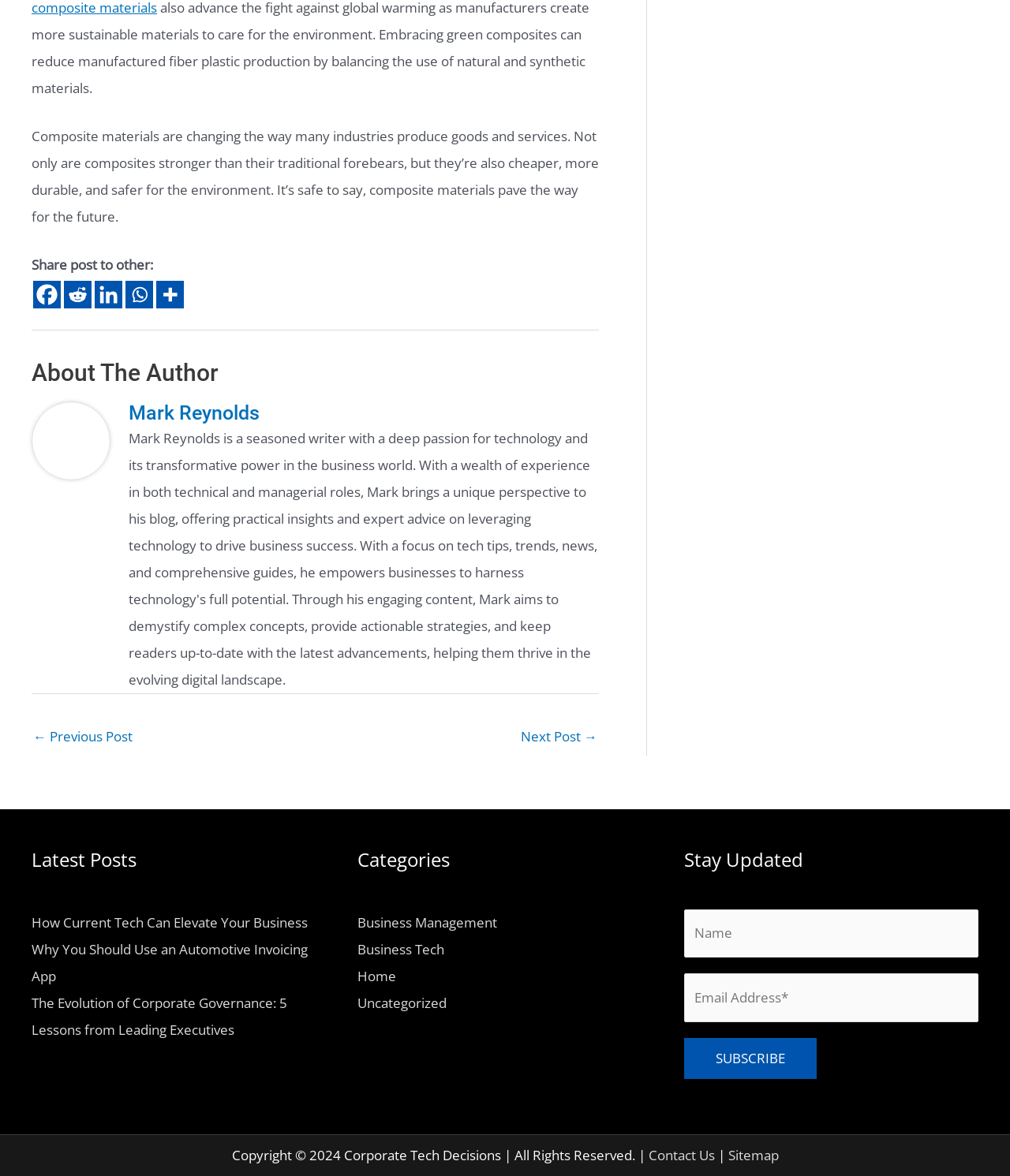Provide a short answer to the following question with just one word or phrase: What is the main topic of the webpage?

Composite materials